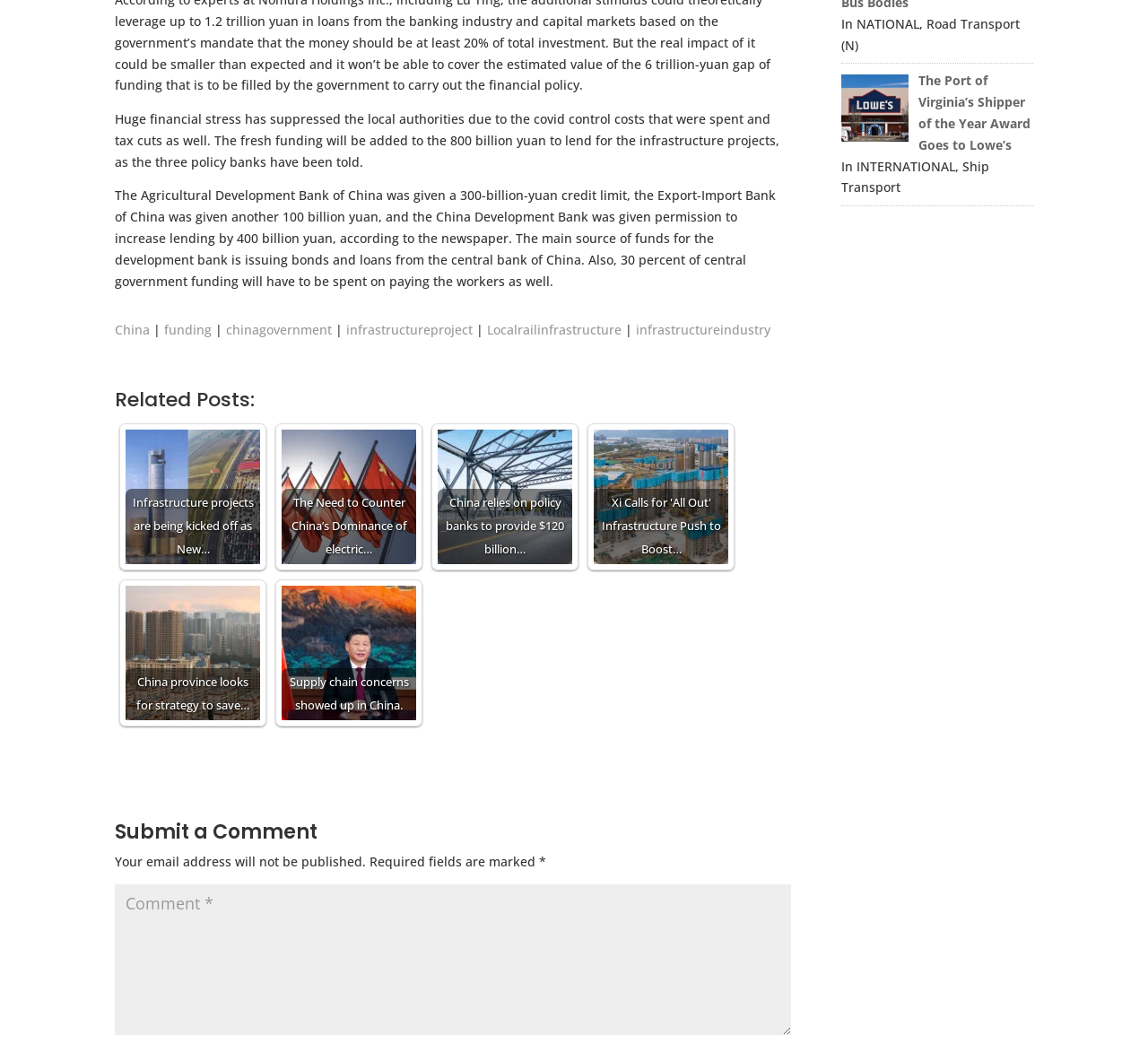Determine the bounding box coordinates of the clickable region to carry out the instruction: "Click on the link 'Local rail infrastructure'".

[0.424, 0.307, 0.541, 0.324]